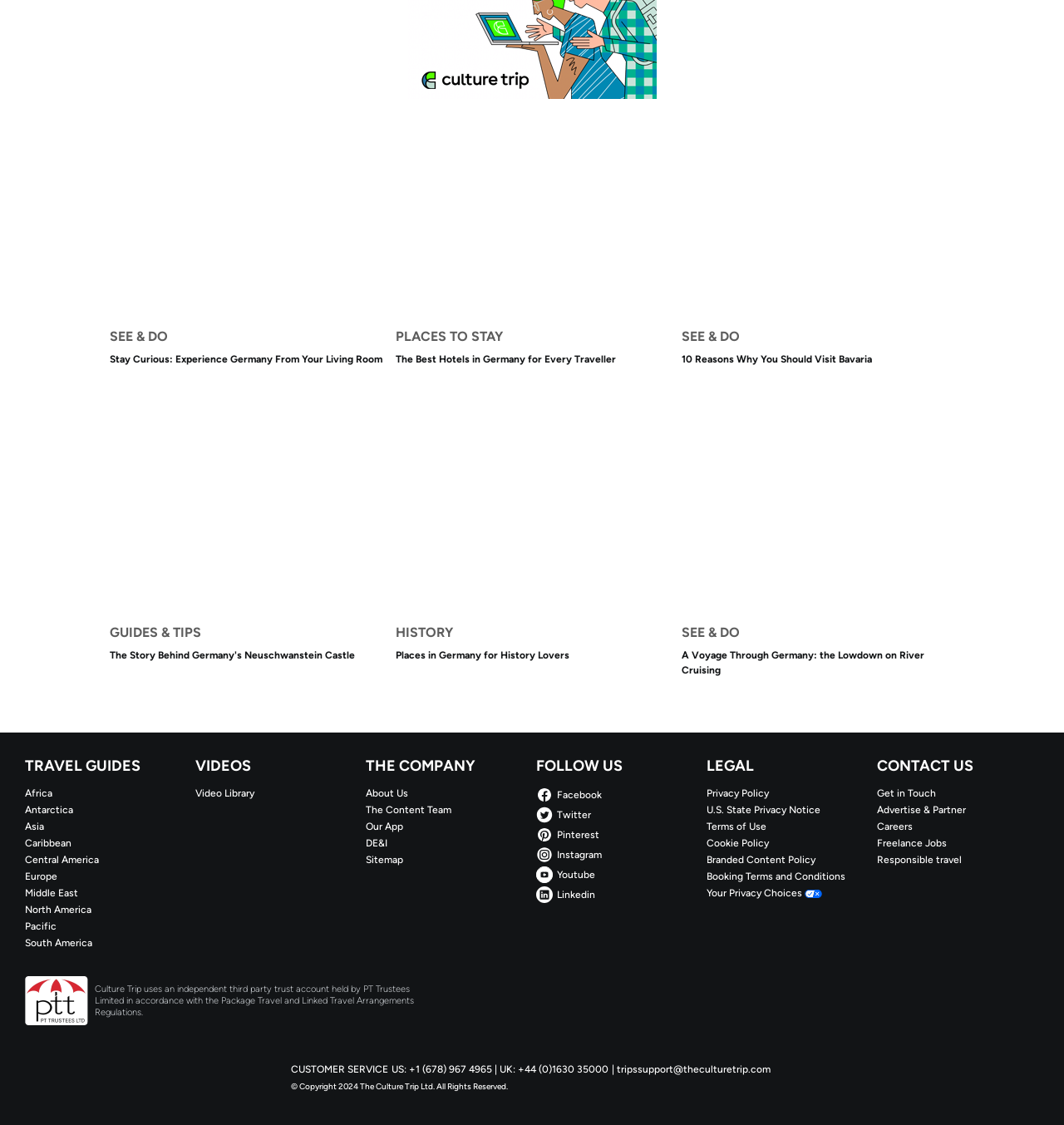What is the purpose of the 'VIDEOS' section?
Based on the image, provide your answer in one word or phrase.

Video Library